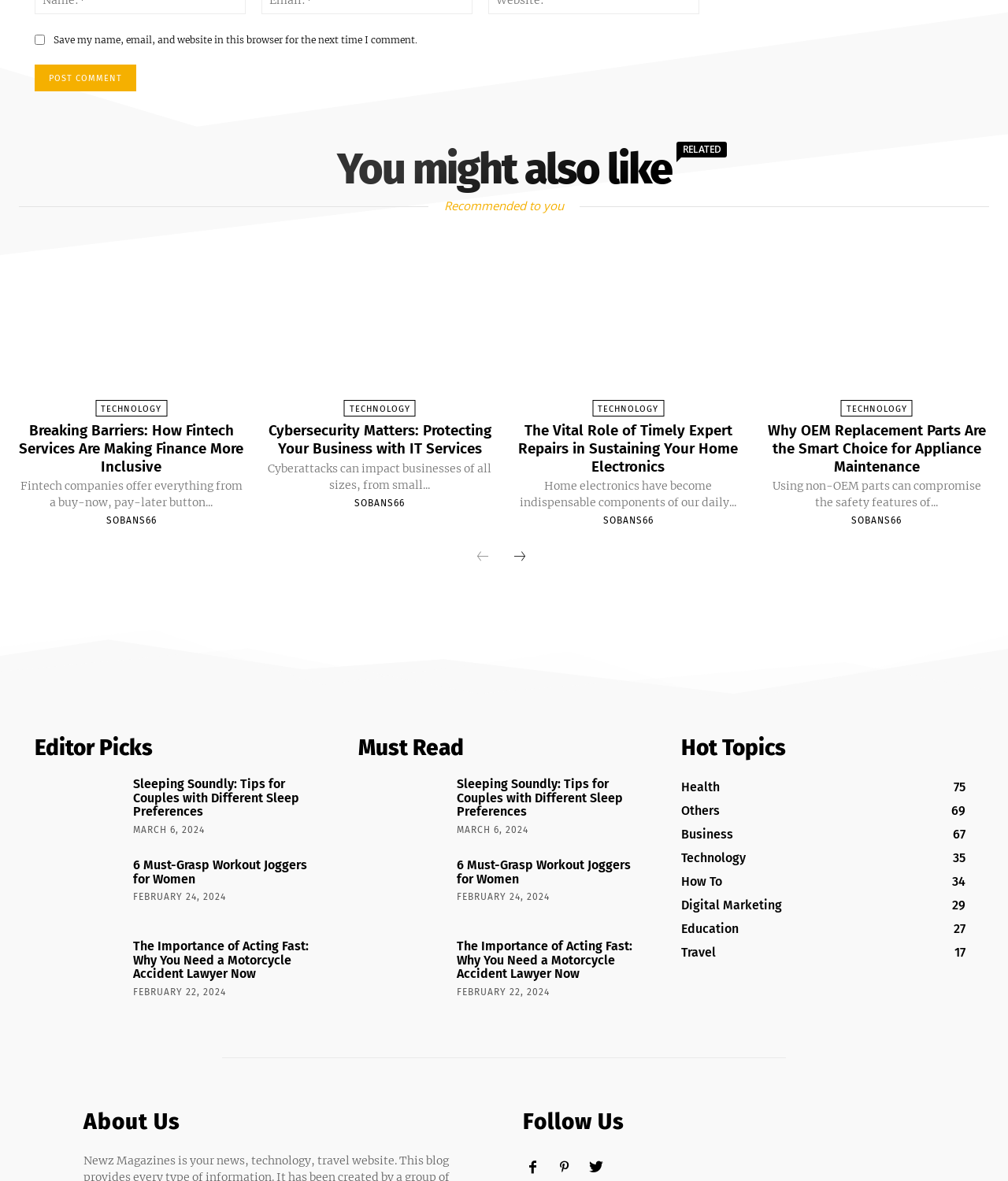How many categories are listed under Hot Topics?
From the screenshot, provide a brief answer in one word or phrase.

6